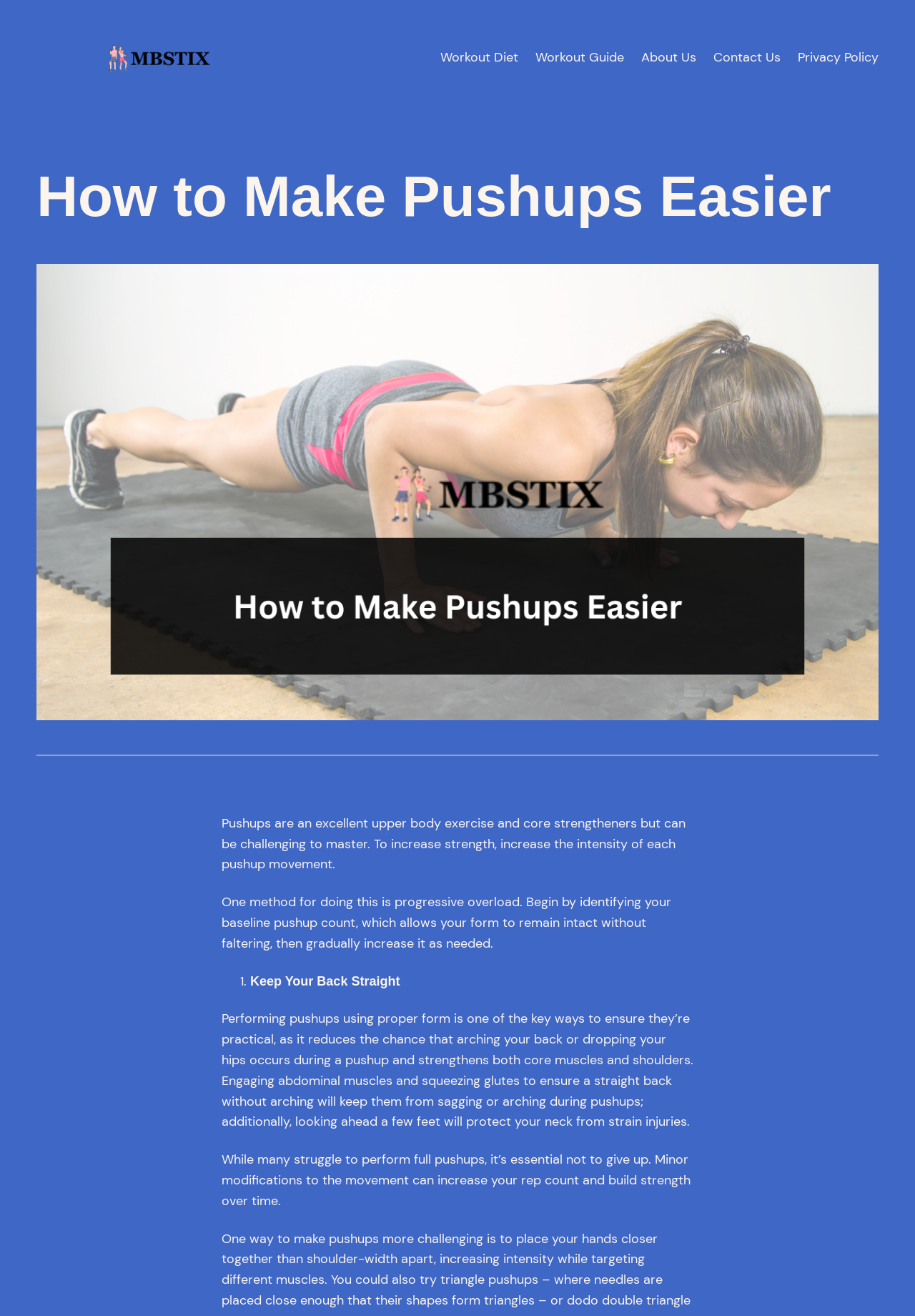How many navigation links are in the header?
Please respond to the question with a detailed and well-explained answer.

The header navigation section contains 5 links, which are 'Workout Diet', 'Workout Guide', 'About Us', 'Contact Us', and 'Privacy Policy'.